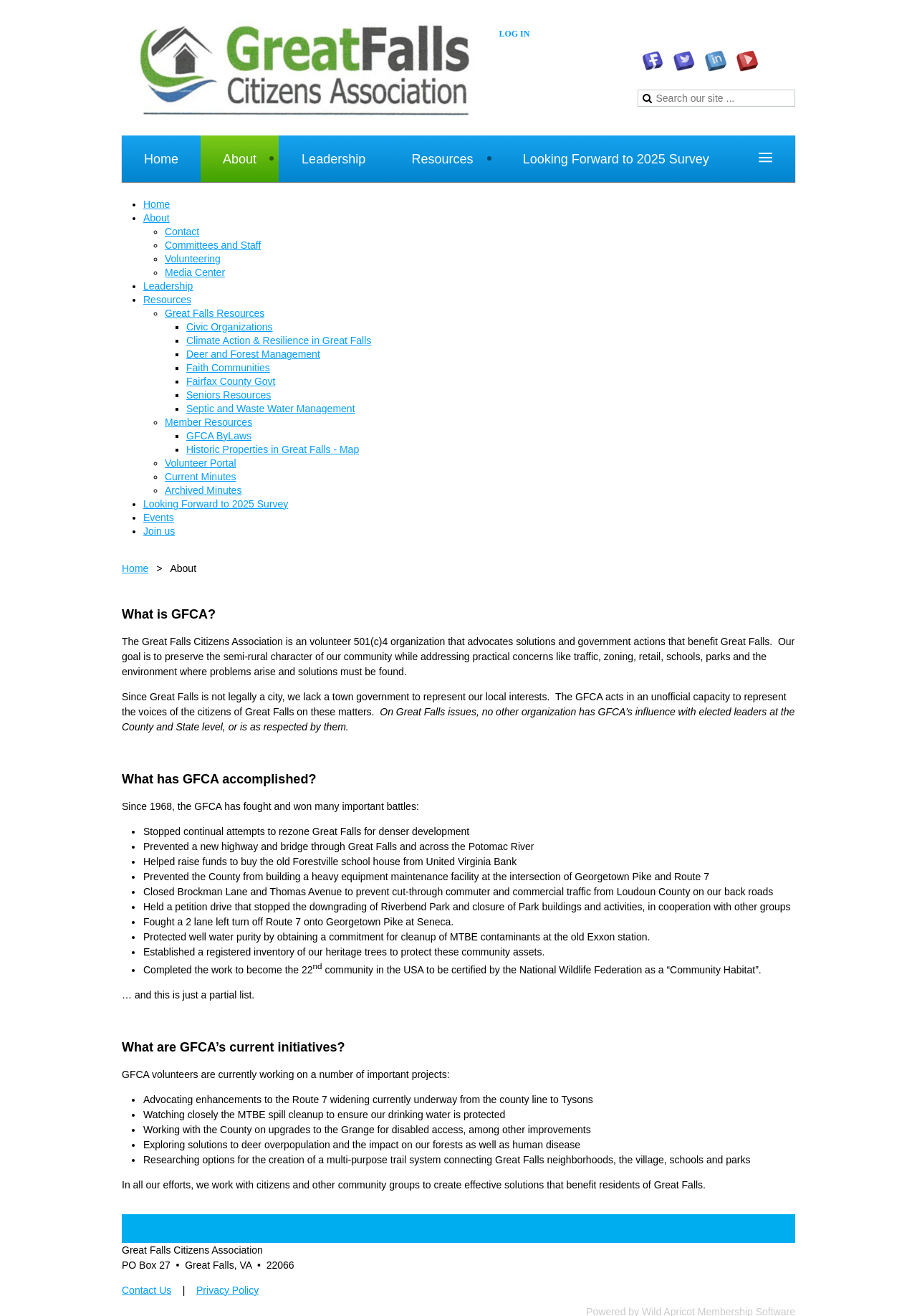Please determine the bounding box coordinates of the area that needs to be clicked to complete this task: 'visit leadership page'. The coordinates must be four float numbers between 0 and 1, formatted as [left, top, right, bottom].

[0.304, 0.103, 0.424, 0.138]